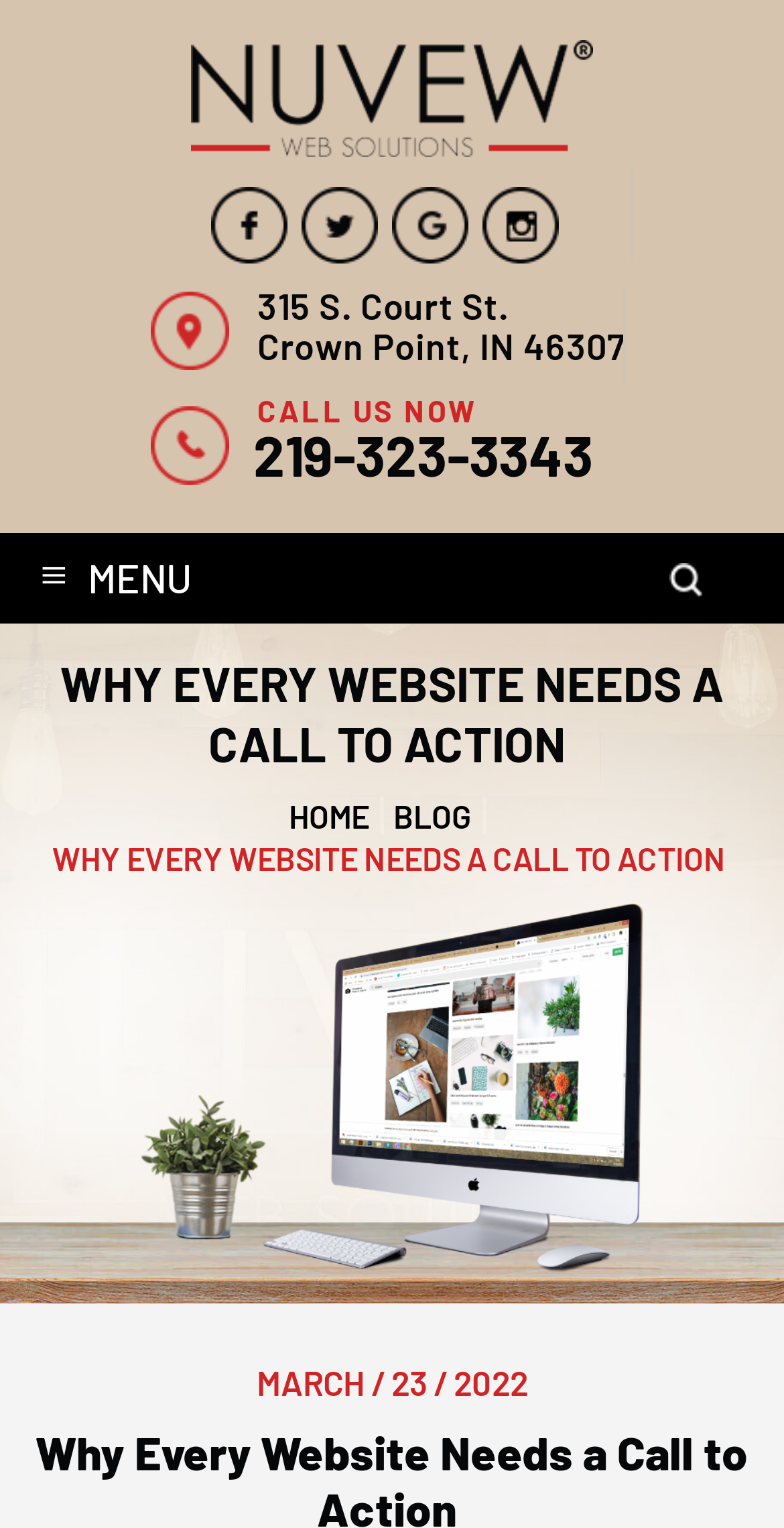Find the bounding box coordinates for the element that must be clicked to complete the instruction: "Click the NUVEW link". The coordinates should be four float numbers between 0 and 1, indicated as [left, top, right, bottom].

[0.244, 0.085, 0.756, 0.108]